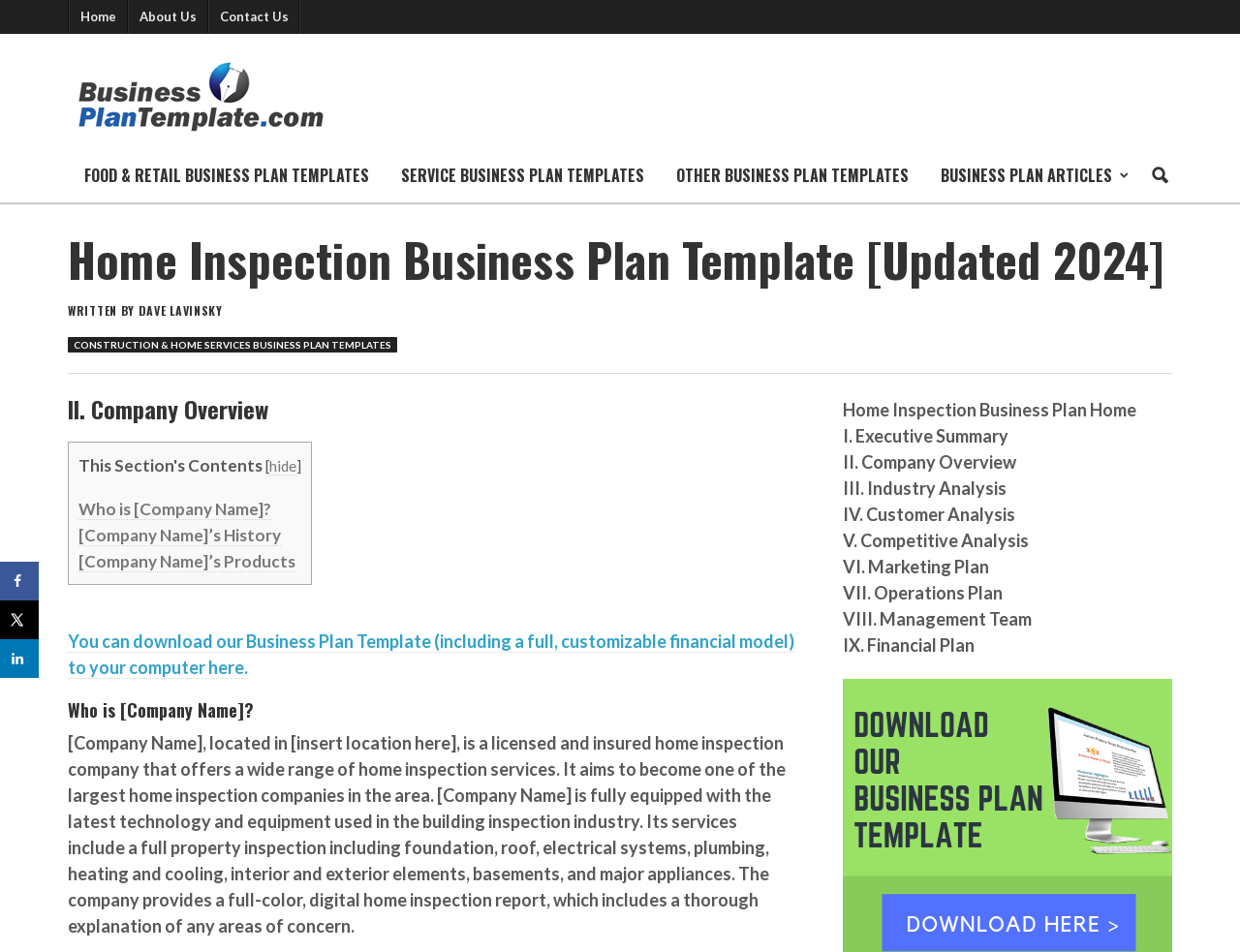Please indicate the bounding box coordinates of the element's region to be clicked to achieve the instruction: "Share on Facebook". Provide the coordinates as four float numbers between 0 and 1, i.e., [left, top, right, bottom].

[0.0, 0.59, 0.031, 0.631]